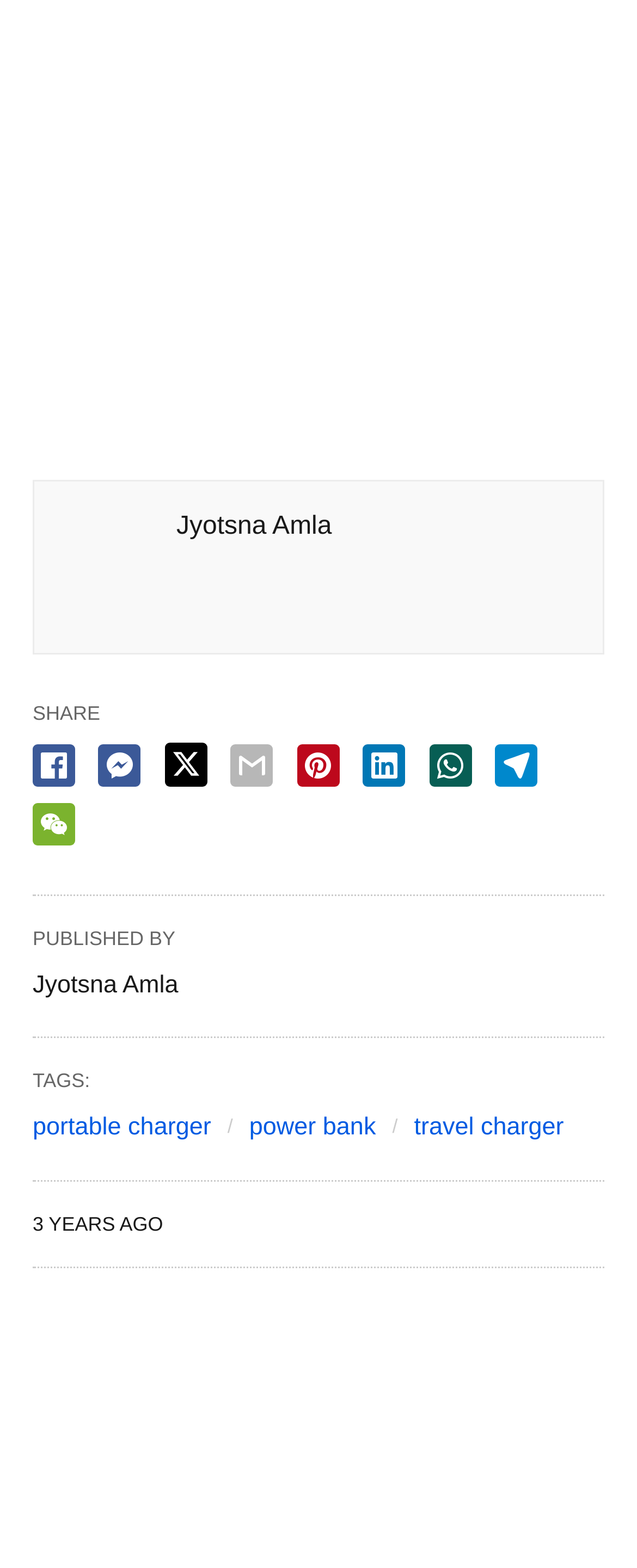Identify the bounding box coordinates of the specific part of the webpage to click to complete this instruction: "Share on Twitter".

[0.259, 0.473, 0.325, 0.501]